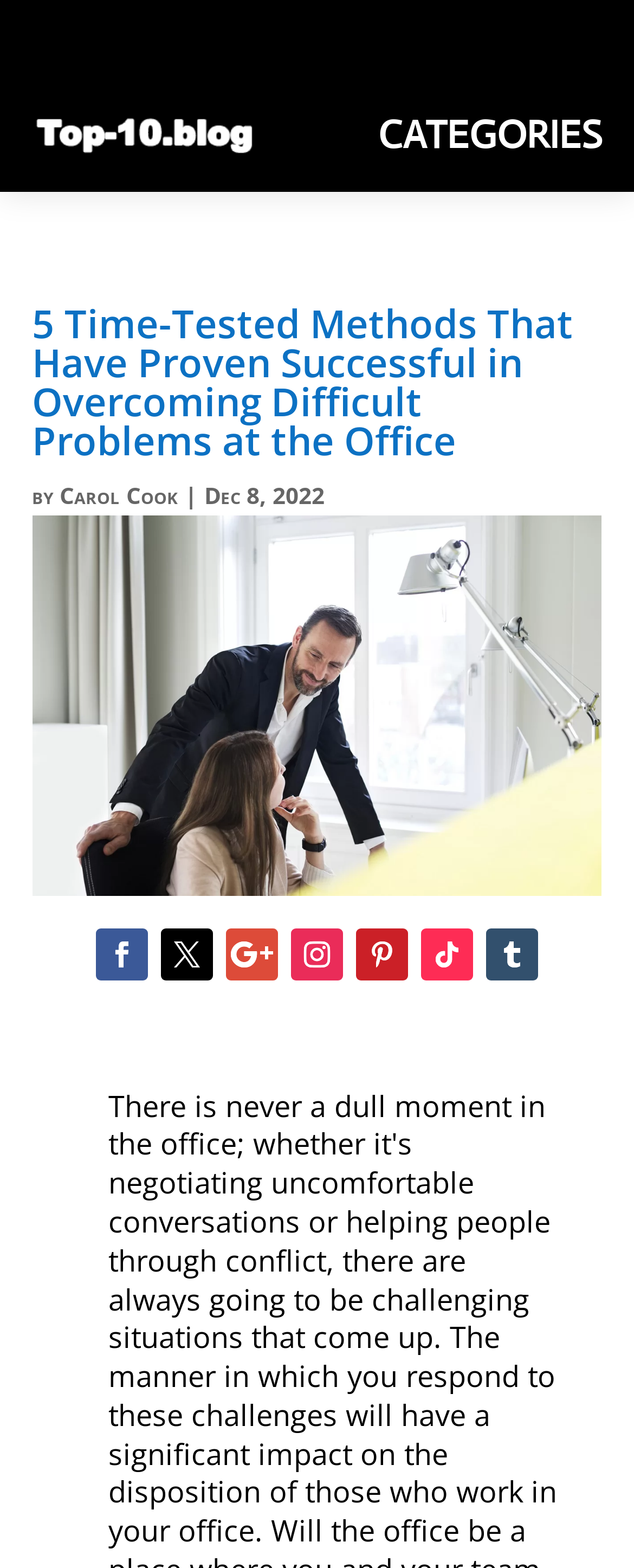Provide the bounding box coordinates for the specified HTML element described in this description: "Insurance". The coordinates should be four float numbers ranging from 0 to 1, in the format [left, top, right, bottom].

[0.296, 0.024, 0.704, 0.069]